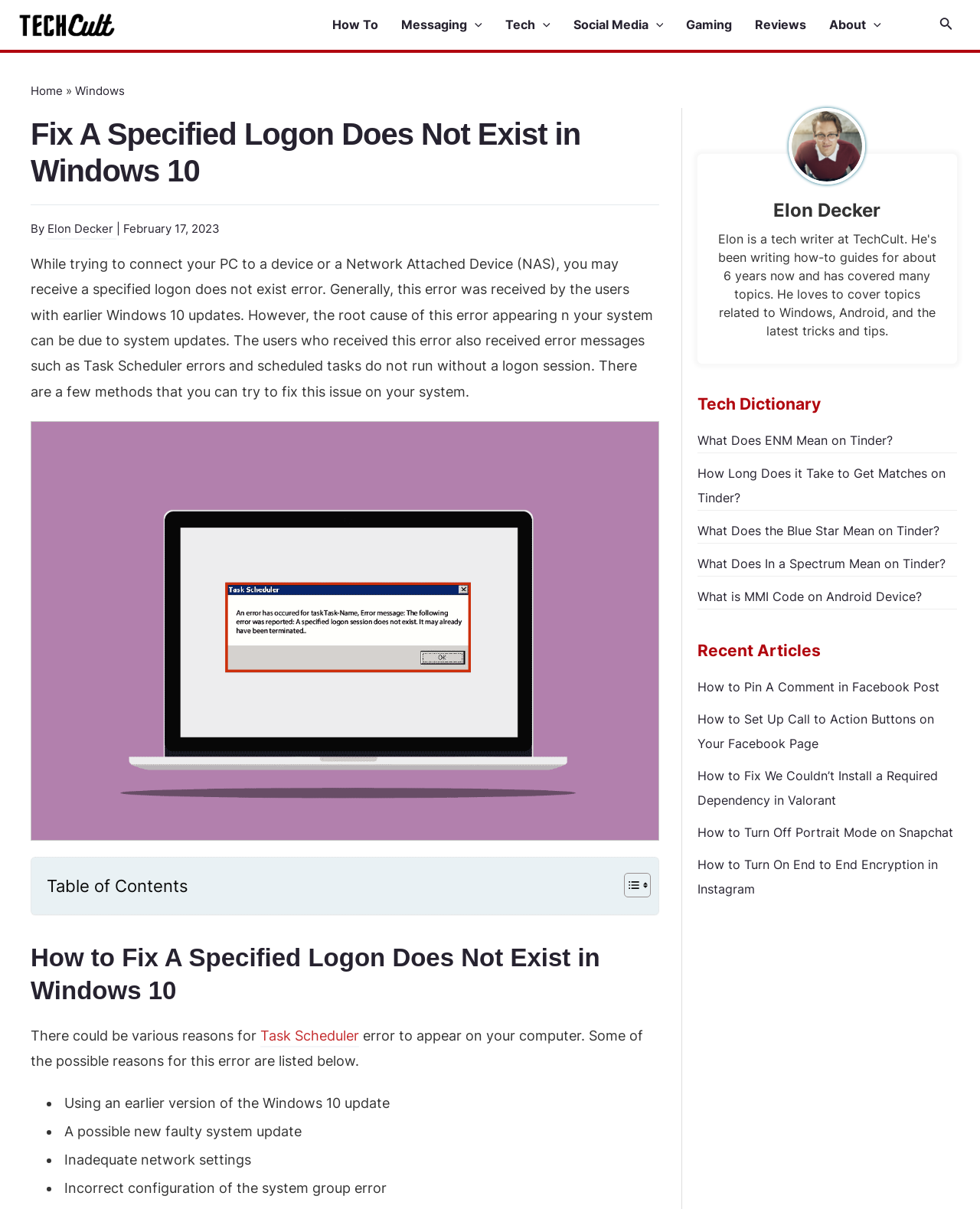Find the bounding box coordinates of the clickable area that will achieve the following instruction: "Share the content".

None